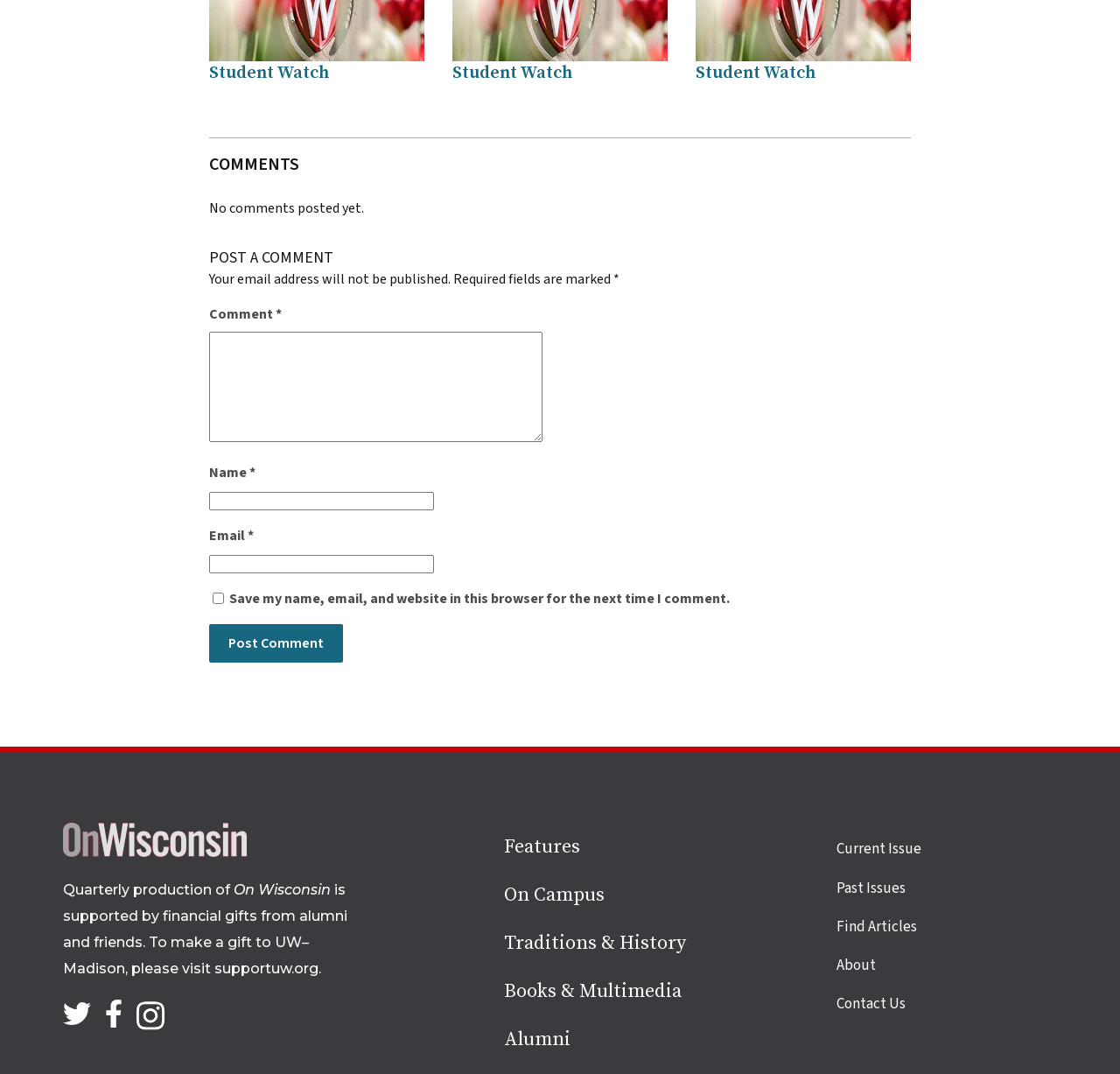What is the purpose of the text box labeled 'Comment'?
Please craft a detailed and exhaustive response to the question.

The text box labeled 'Comment' is required and is likely used to enter a comment to be posted on the webpage, as indicated by the surrounding elements and the 'Post Comment' button.